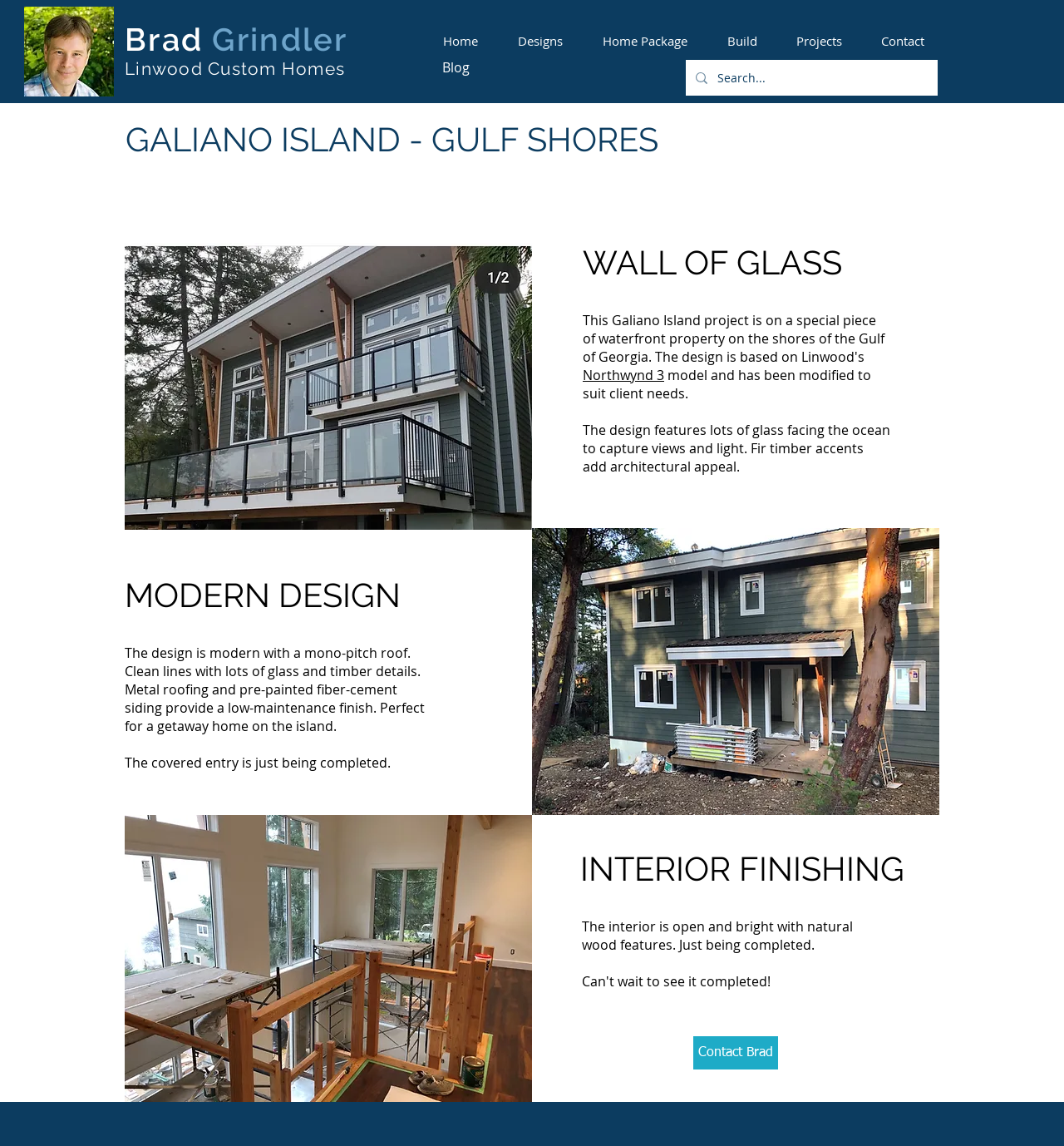Locate the bounding box coordinates of the clickable area needed to fulfill the instruction: "Explore the 'Designs' section".

[0.471, 0.028, 0.551, 0.044]